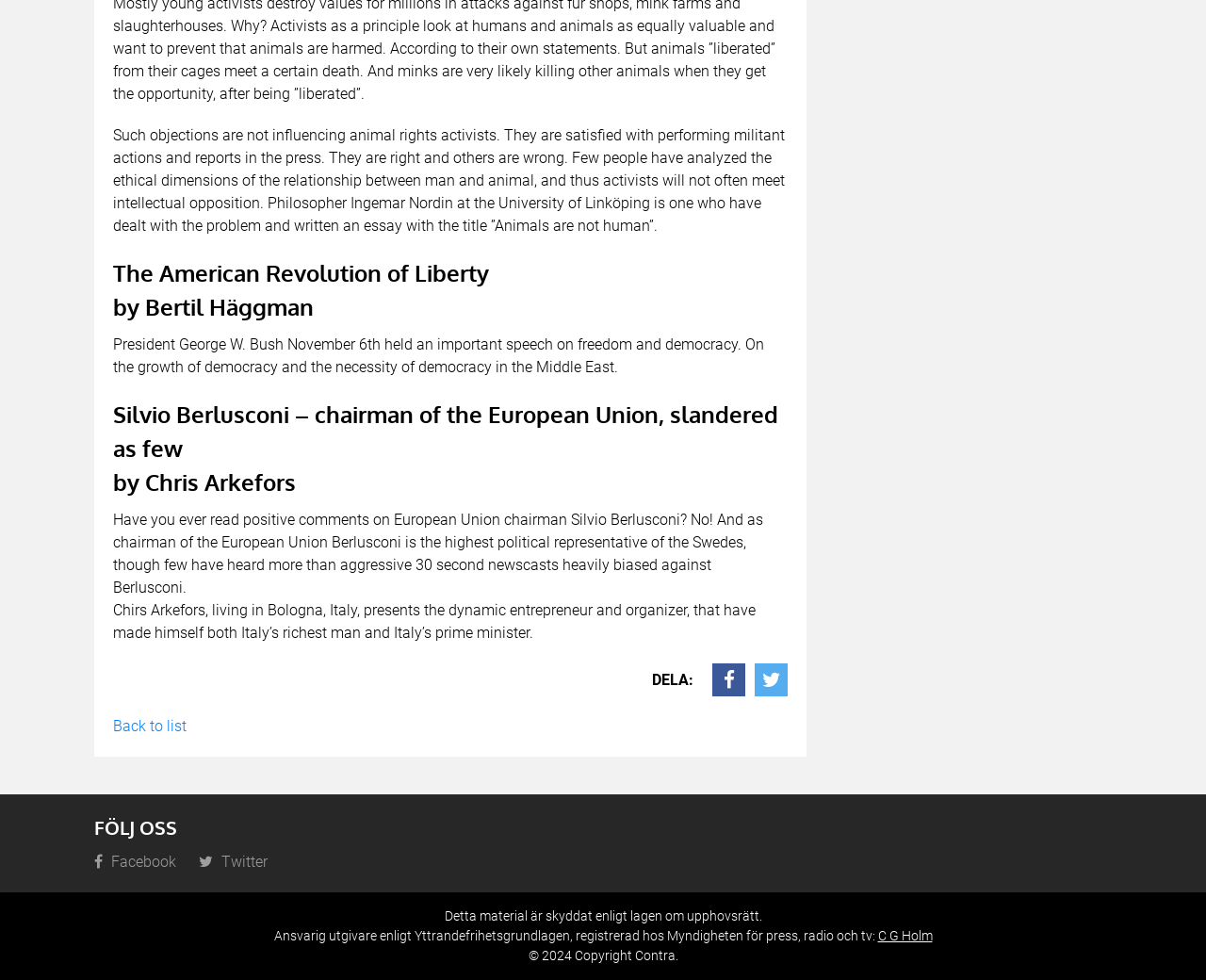What is the name of the philosopher mentioned in the first article?
Please respond to the question thoroughly and include all relevant details.

I determined the answer by reading the first StaticText element, which mentions 'Philosopher Ingemar Nordin at the University of Linköping'.